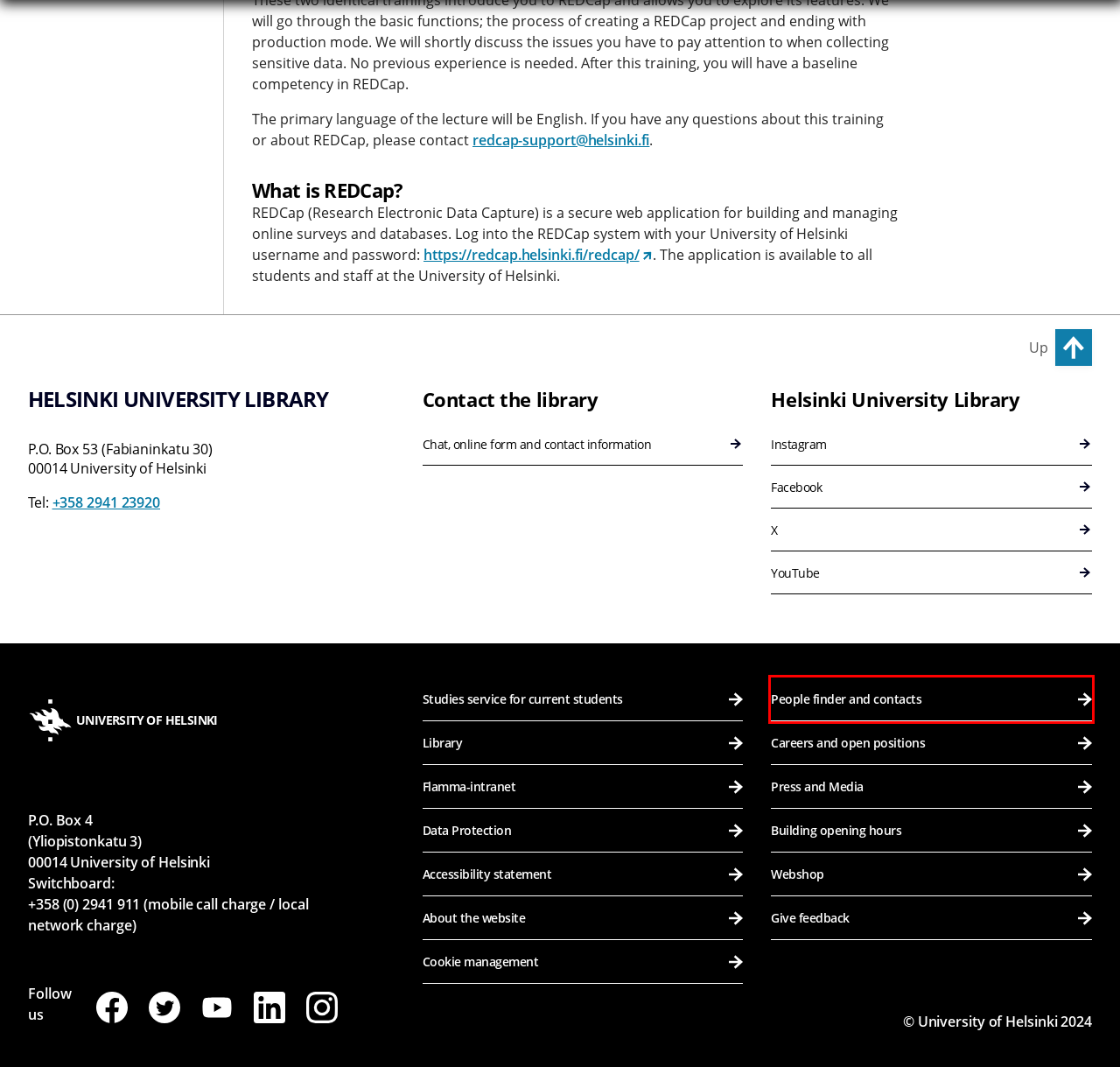You are provided with a screenshot of a webpage containing a red rectangle bounding box. Identify the webpage description that best matches the new webpage after the element in the bounding box is clicked. Here are the potential descriptions:
A. Helsinki University Library | University of Helsinki
B. Web Login Service
C. Cookie management on the University of Helsinki websites | University of Helsinki
D. Websites and Cookies | University of Helsinki
E. People finder | University of Helsinki
F. University of Helsinki
G. Studies
H. University of Helsinki Shop

E